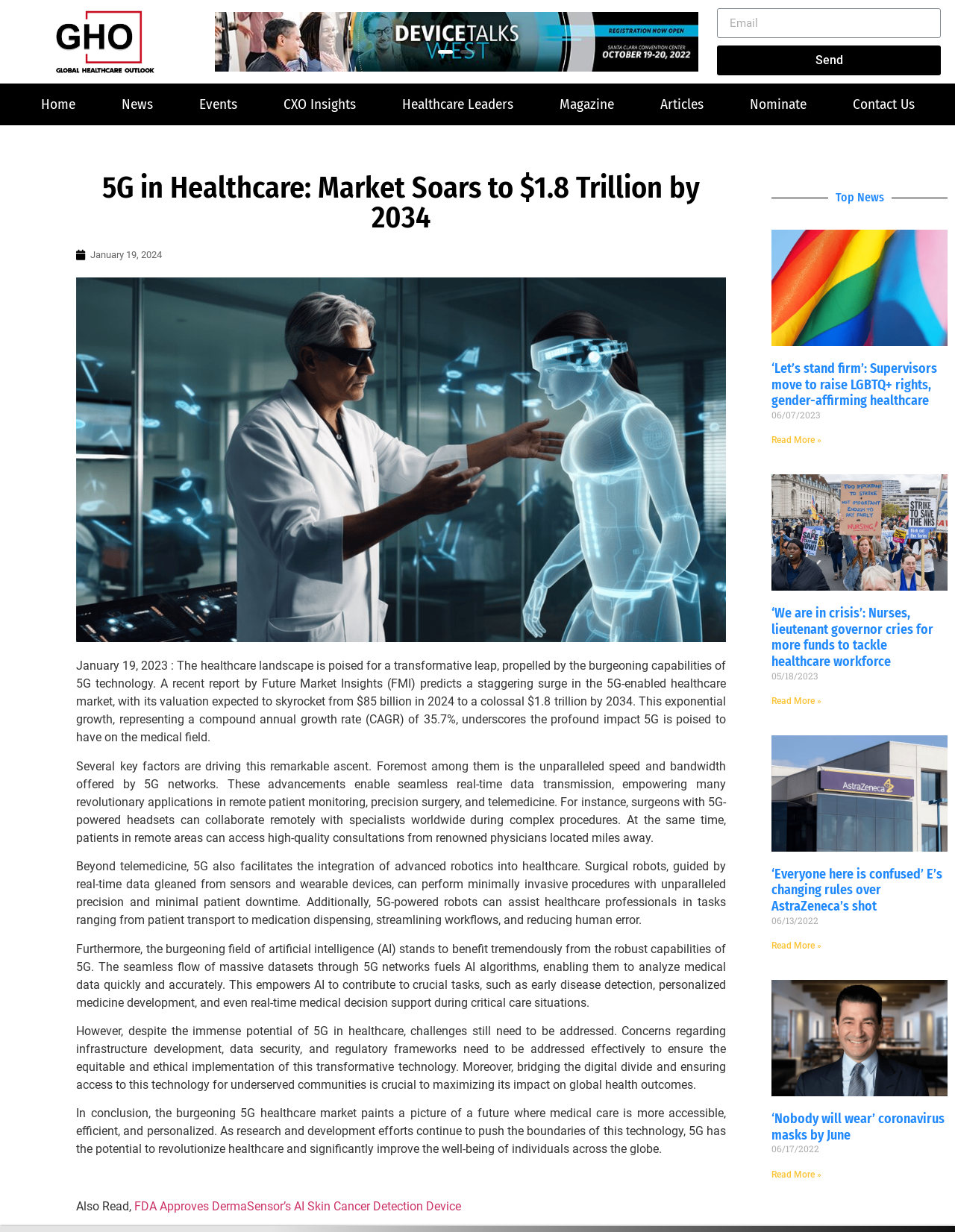Please determine the bounding box coordinates of the element's region to click in order to carry out the following instruction: "Read the post about Vampire Survivors". The coordinates should be four float numbers between 0 and 1, i.e., [left, top, right, bottom].

None